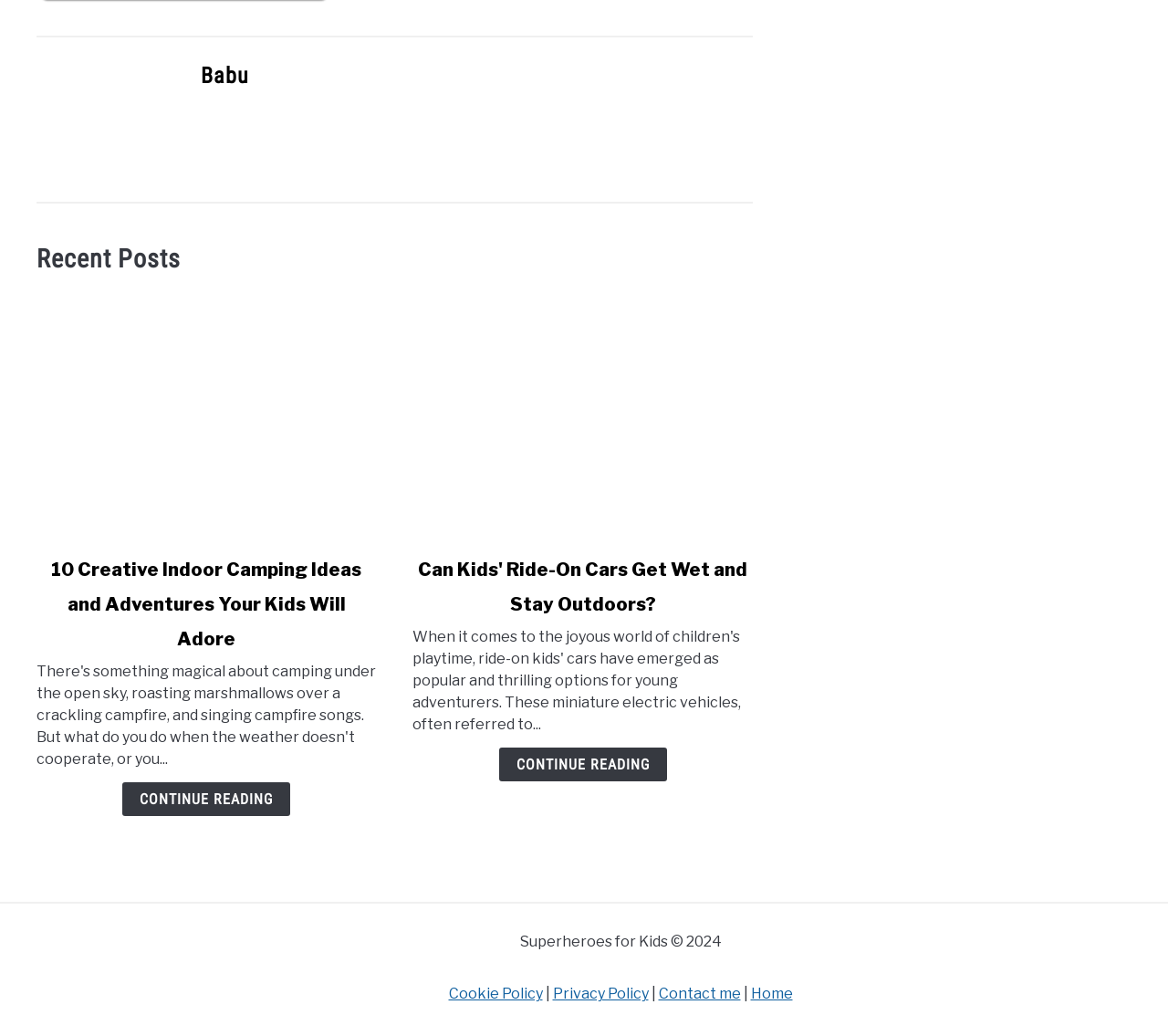Please respond to the question using a single word or phrase:
What are the two policies mentioned at the bottom of the webpage?

Cookie Policy and Privacy Policy